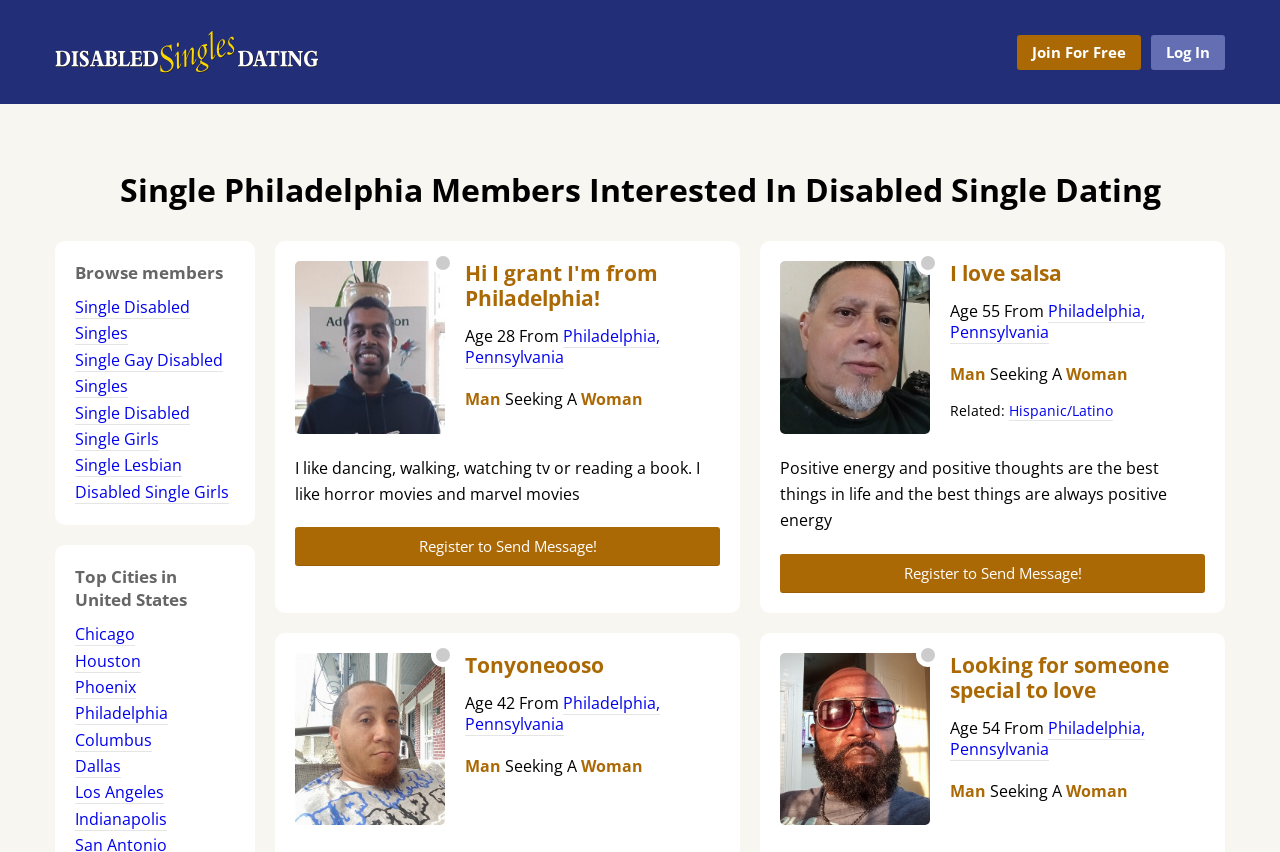Identify the bounding box coordinates of the element to click to follow this instruction: 'View GrantT's profile'. Ensure the coordinates are four float values between 0 and 1, provided as [left, top, right, bottom].

[0.23, 0.306, 0.363, 0.515]